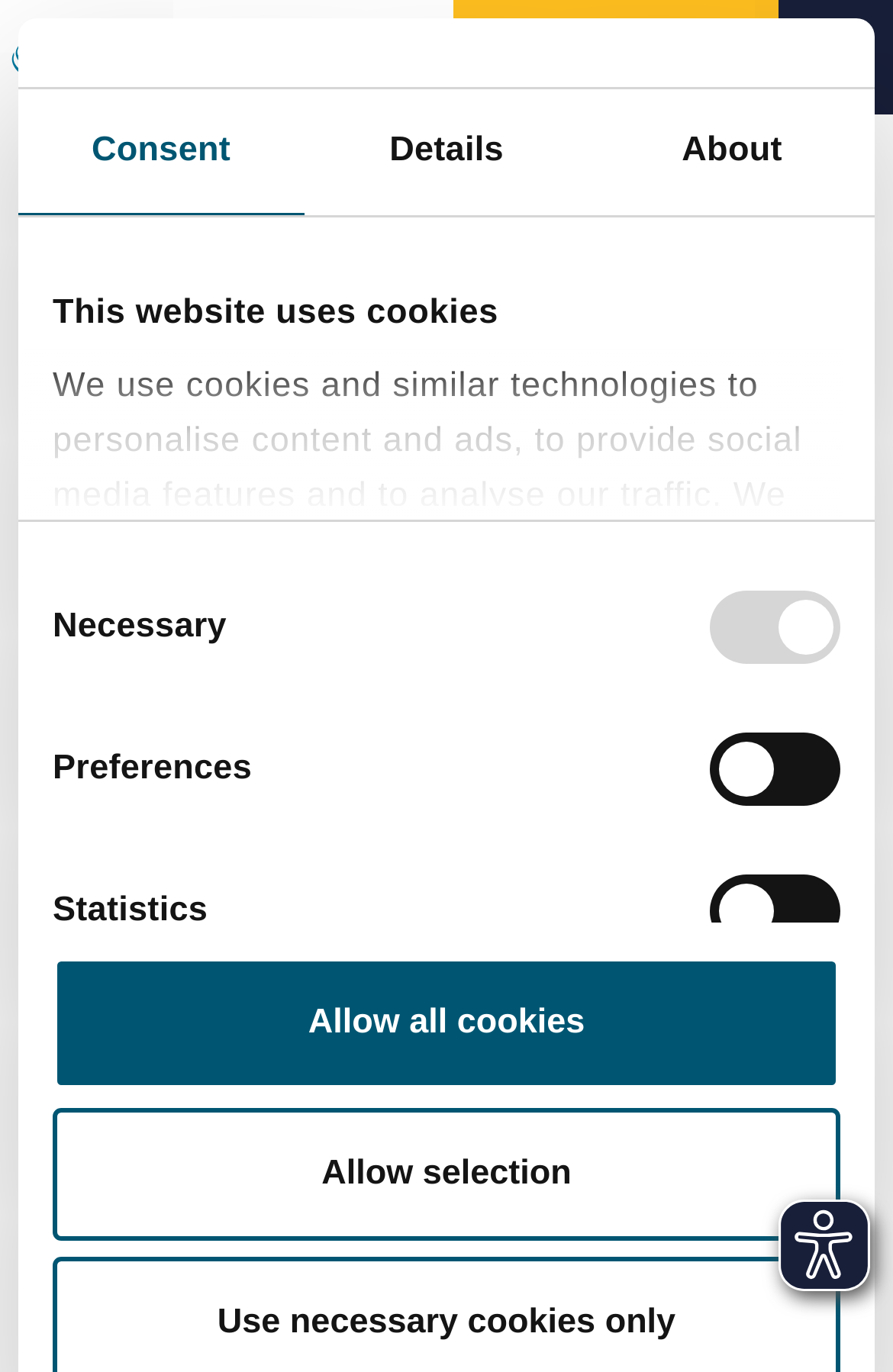Kindly determine the bounding box coordinates of the area that needs to be clicked to fulfill this instruction: "Follow this user".

None